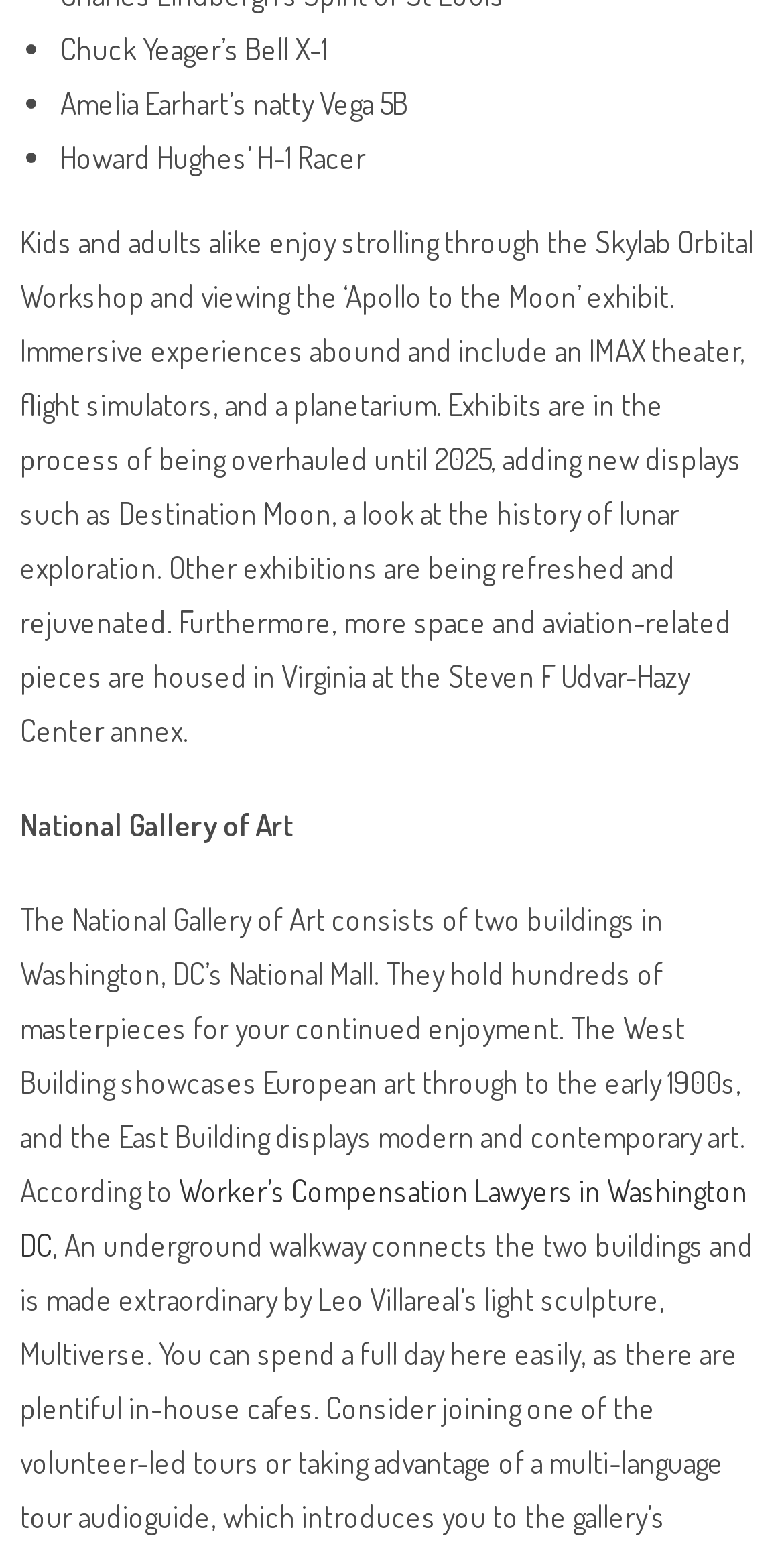Provide a short answer to the following question with just one word or phrase: What is the name of the light sculpture in the underground walkway?

Multiverse